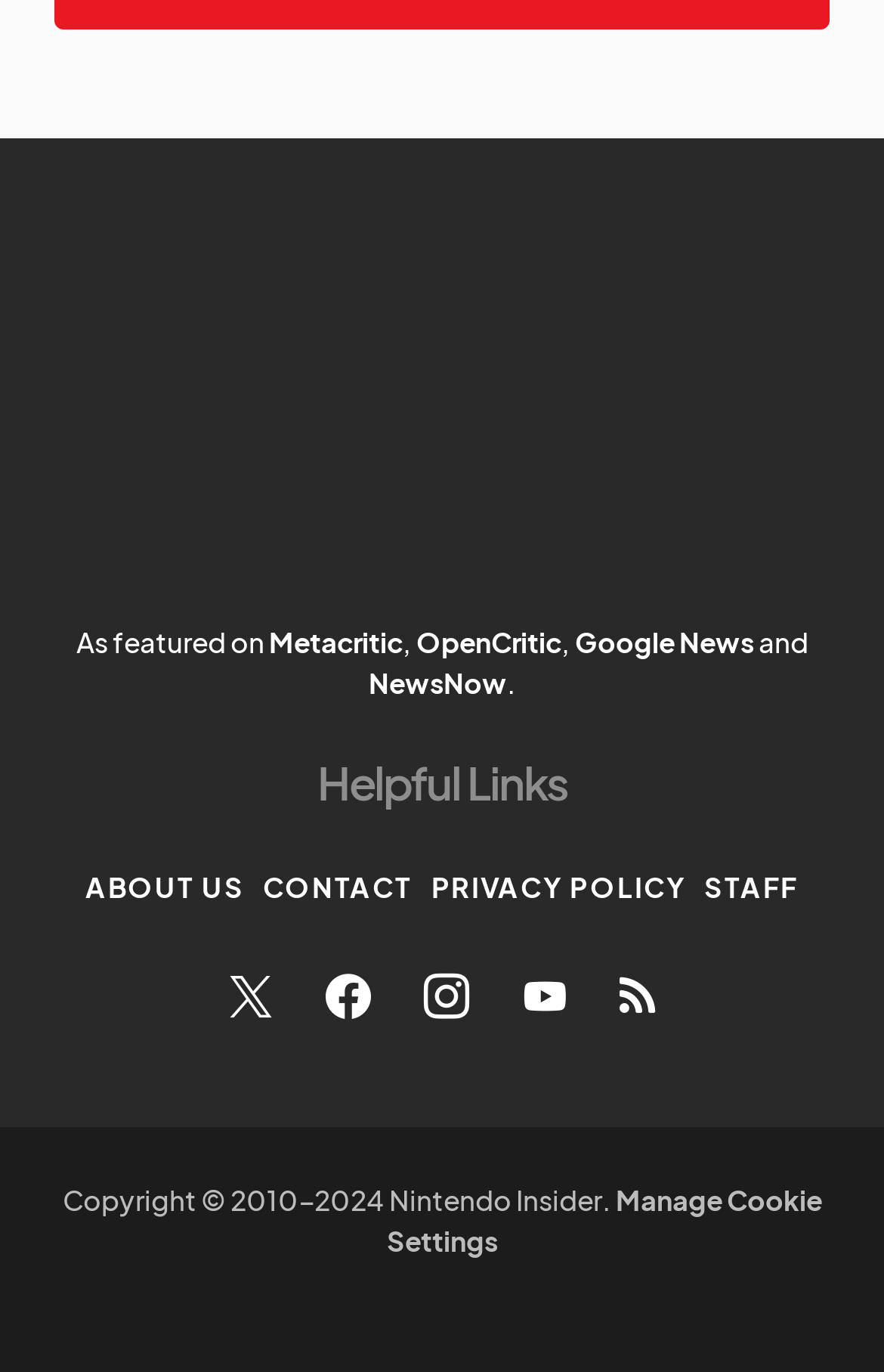Identify the bounding box coordinates of the HTML element based on this description: "Manage Cookie Settings".

[0.437, 0.862, 0.929, 0.917]